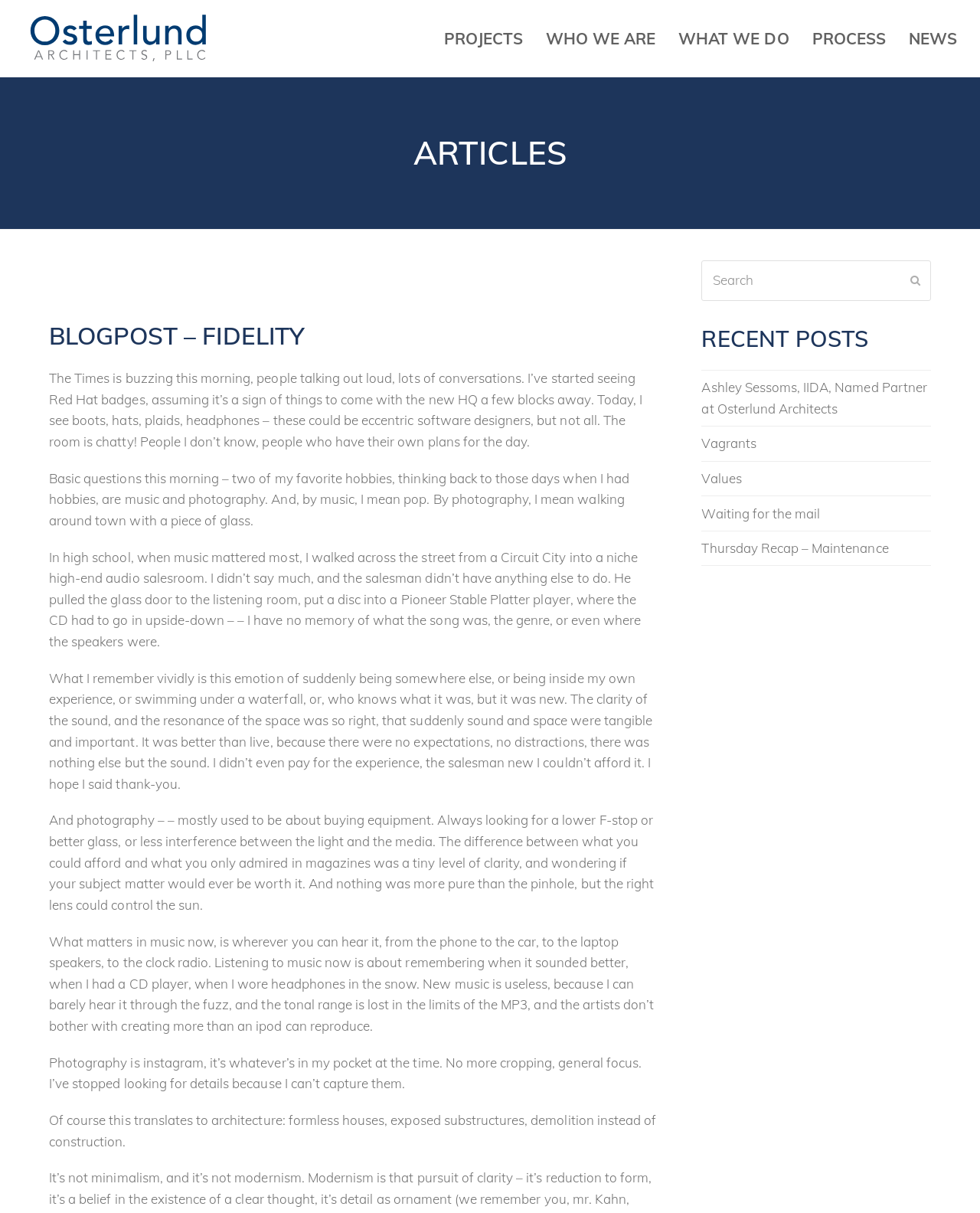Pinpoint the bounding box coordinates of the element you need to click to execute the following instruction: "Search for something". The bounding box should be represented by four float numbers between 0 and 1, in the format [left, top, right, bottom].

[0.716, 0.214, 0.95, 0.248]